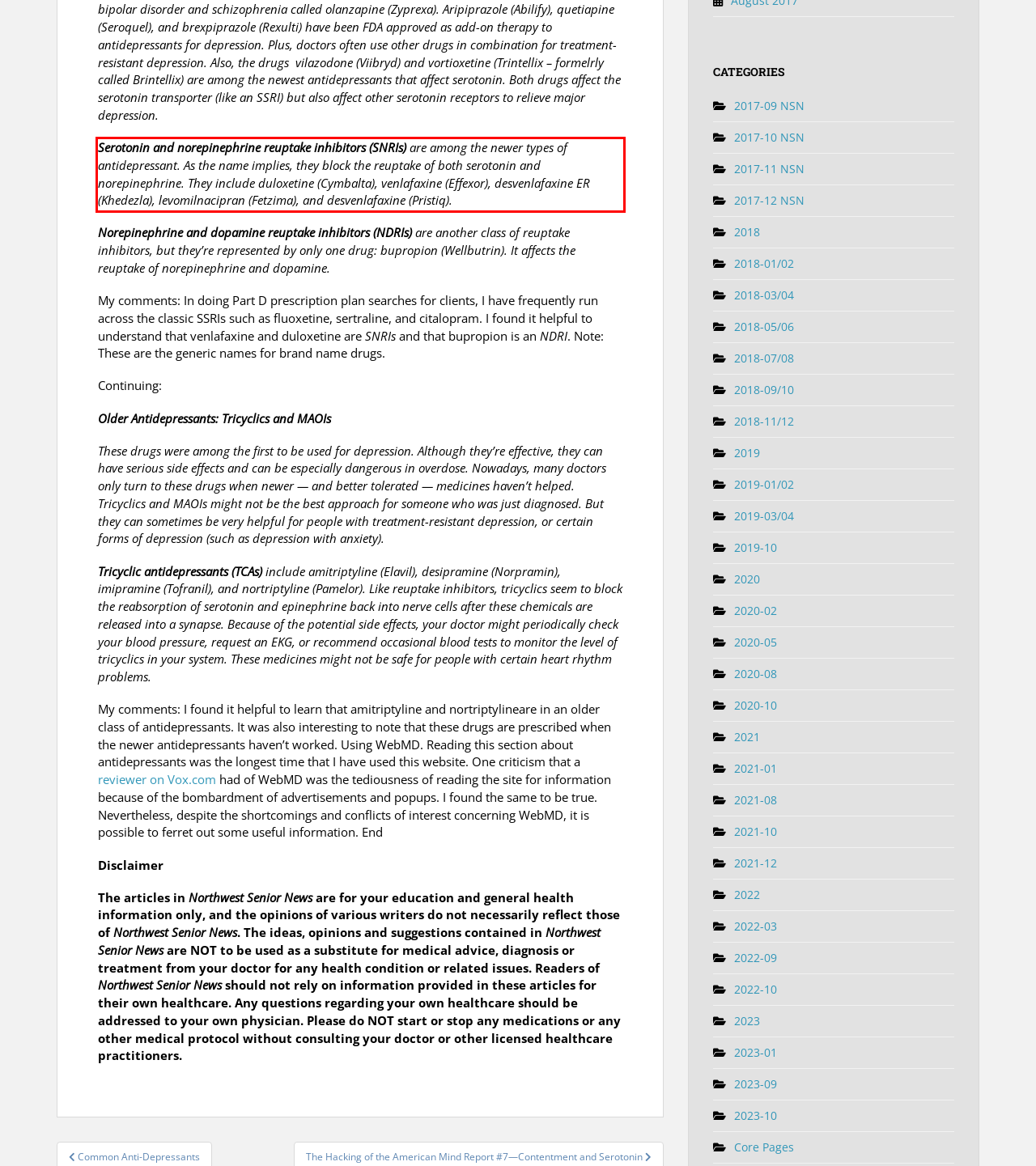Inspect the webpage screenshot that has a red bounding box and use OCR technology to read and display the text inside the red bounding box.

Serotonin and norepinephrine reuptake inhibitors (SNRIs) are among the newer types of antidepressant. As the name implies, they block the reuptake of both serotonin and norepinephrine. They include duloxetine (Cymbalta), venlafaxine (Effexor), desvenlafaxine ER (Khedezla), levomilnacipran (Fetzima), and desvenlafaxine (Pristiq).